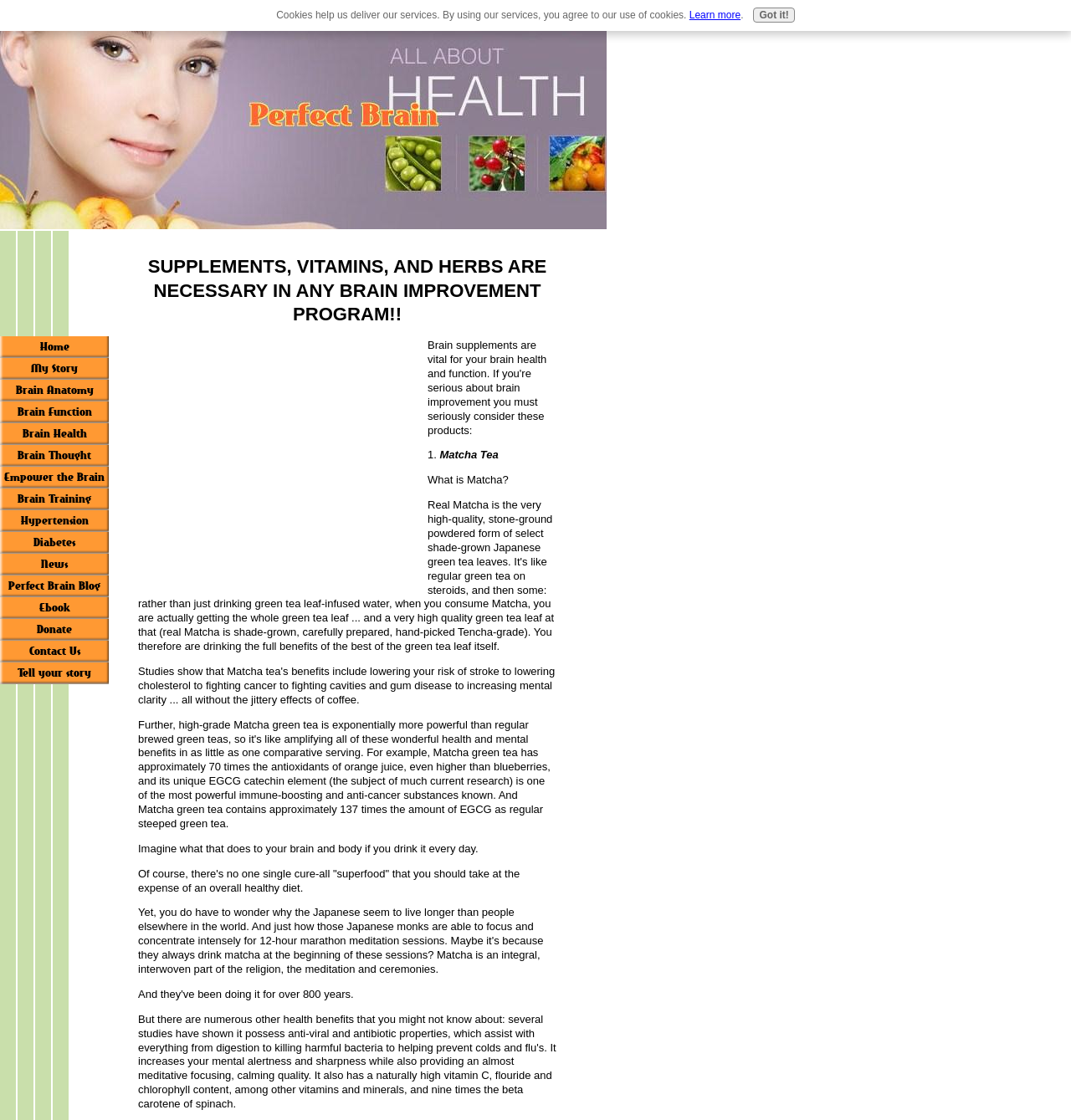Please specify the bounding box coordinates for the clickable region that will help you carry out the instruction: "Click the 'Contact Us' link".

[0.0, 0.572, 0.102, 0.591]